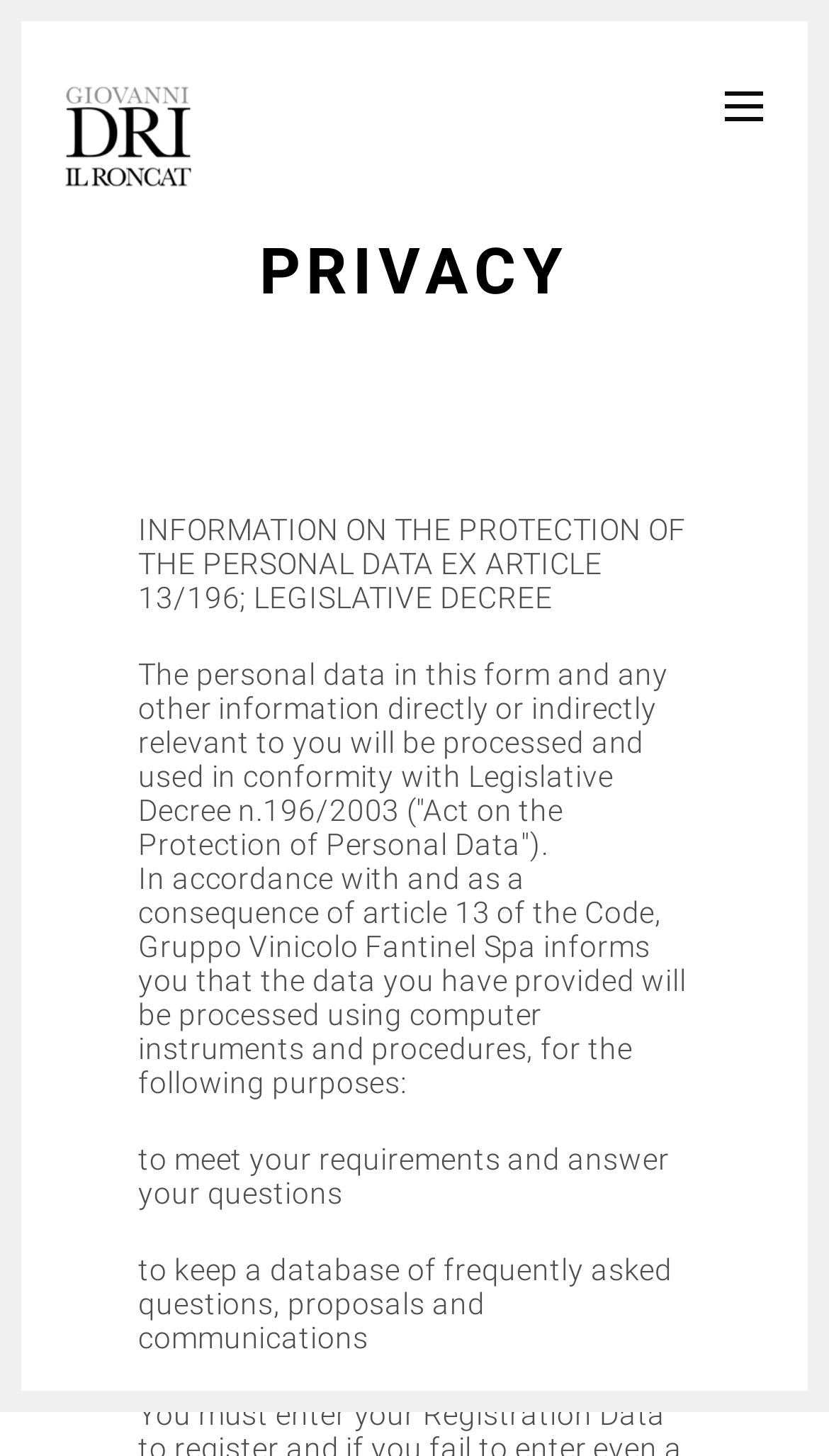Determine the bounding box coordinates in the format (top-left x, top-left y, bottom-right x, bottom-right y). Ensure all values are floating point numbers between 0 and 1. Identify the bounding box of the UI element described by: Our Apartment

None